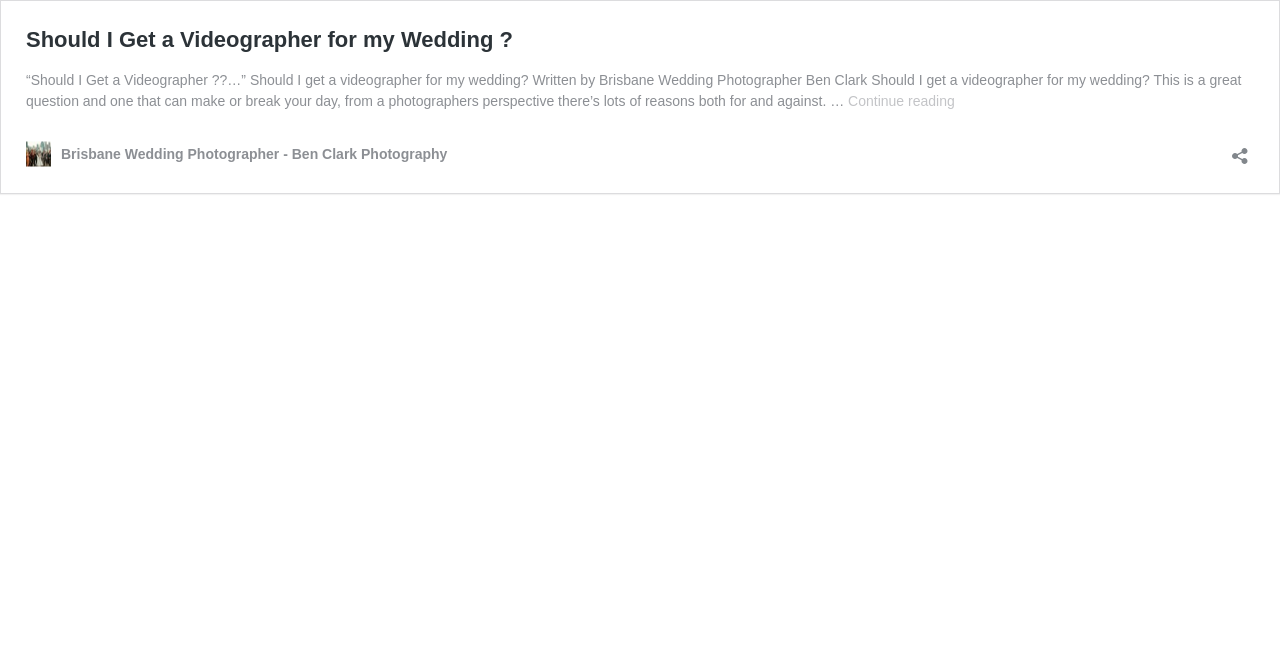What is the profession of the person mentioned in the article?
Using the image as a reference, give an elaborate response to the question.

The profession of the person mentioned in the article is a wedding photographer, as indicated by the static text element that says 'Brisbane Wedding Photographer Ben Clark'.